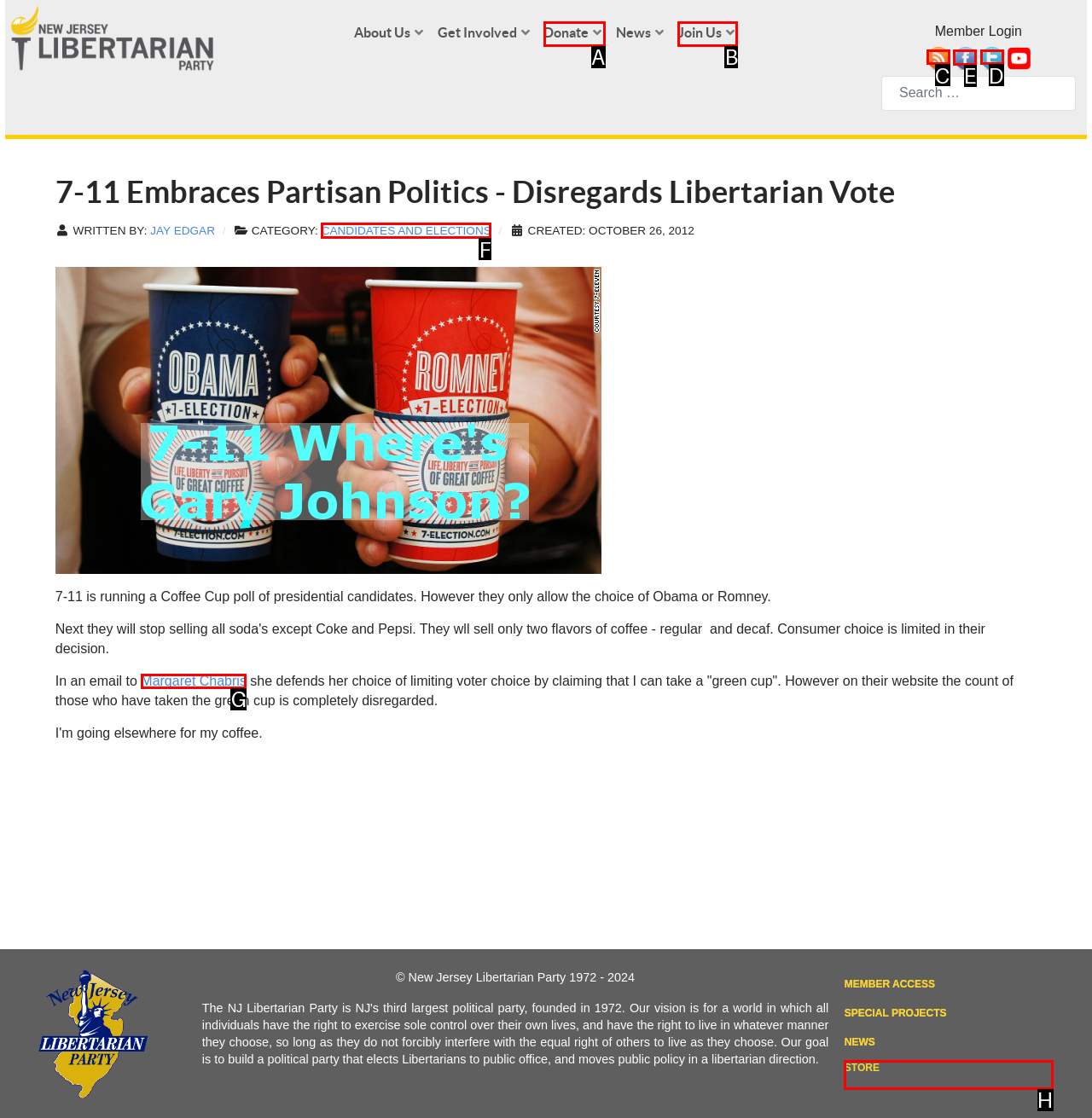Identify the correct option to click in order to accomplish the task: Visit the NJLP Facebook page Provide your answer with the letter of the selected choice.

E